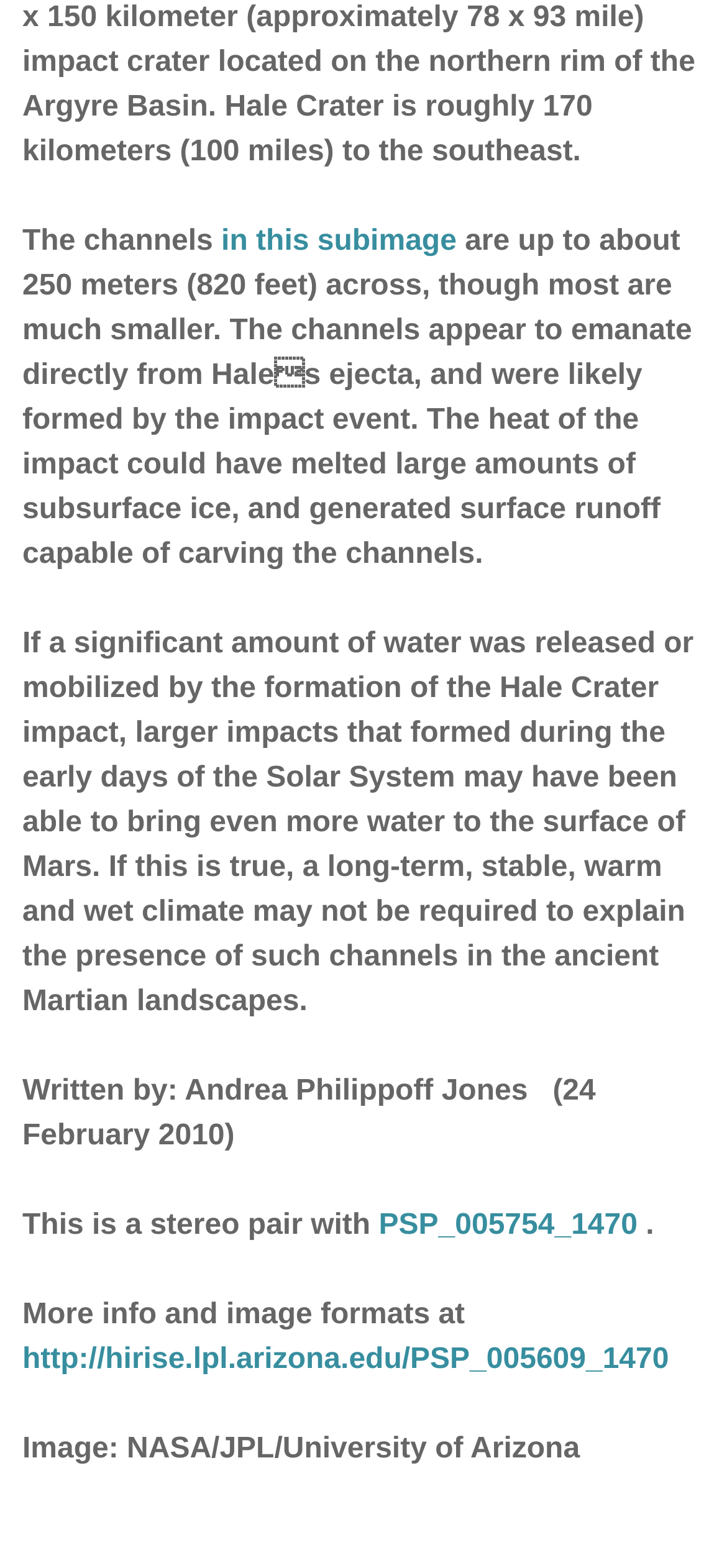What is the purpose of the impact event?
Using the information from the image, provide a comprehensive answer to the question.

According to the text, the impact event could have melted large amounts of subsurface ice, and generated surface runoff capable of carving the channels. This suggests that the impact event may have brought water to the surface of Mars.